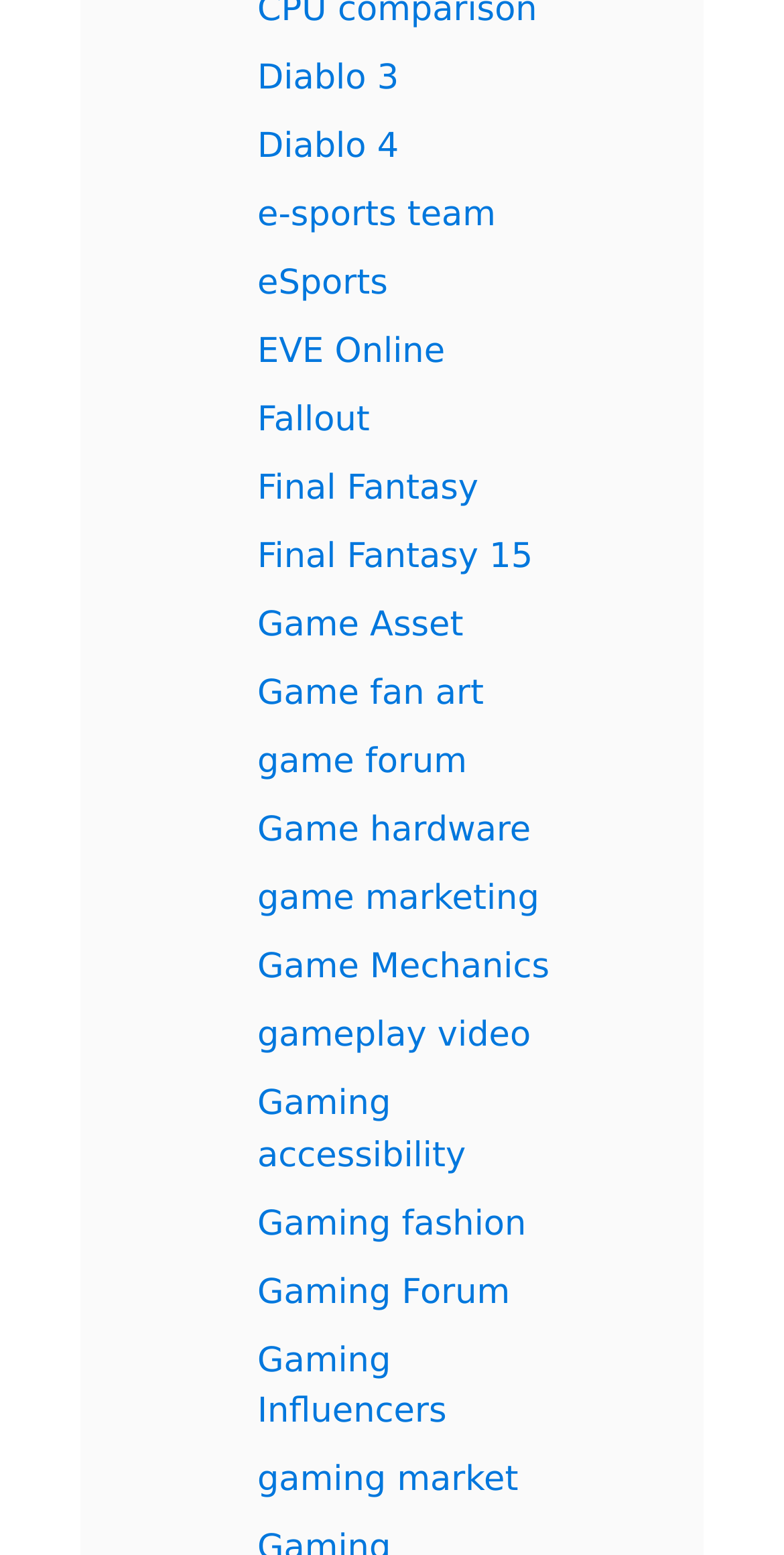Please reply to the following question with a single word or a short phrase:
What is the last gaming-related topic listed?

Gaming market